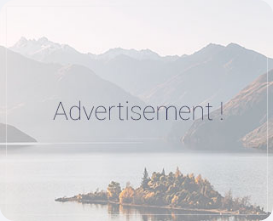What is the purpose of the image?
We need a detailed and meticulous answer to the question.

The image has the text 'Advertisement!' prominently displayed, indicating that its primary purpose is to promote a product or service, rather than simply being a scenic photograph.